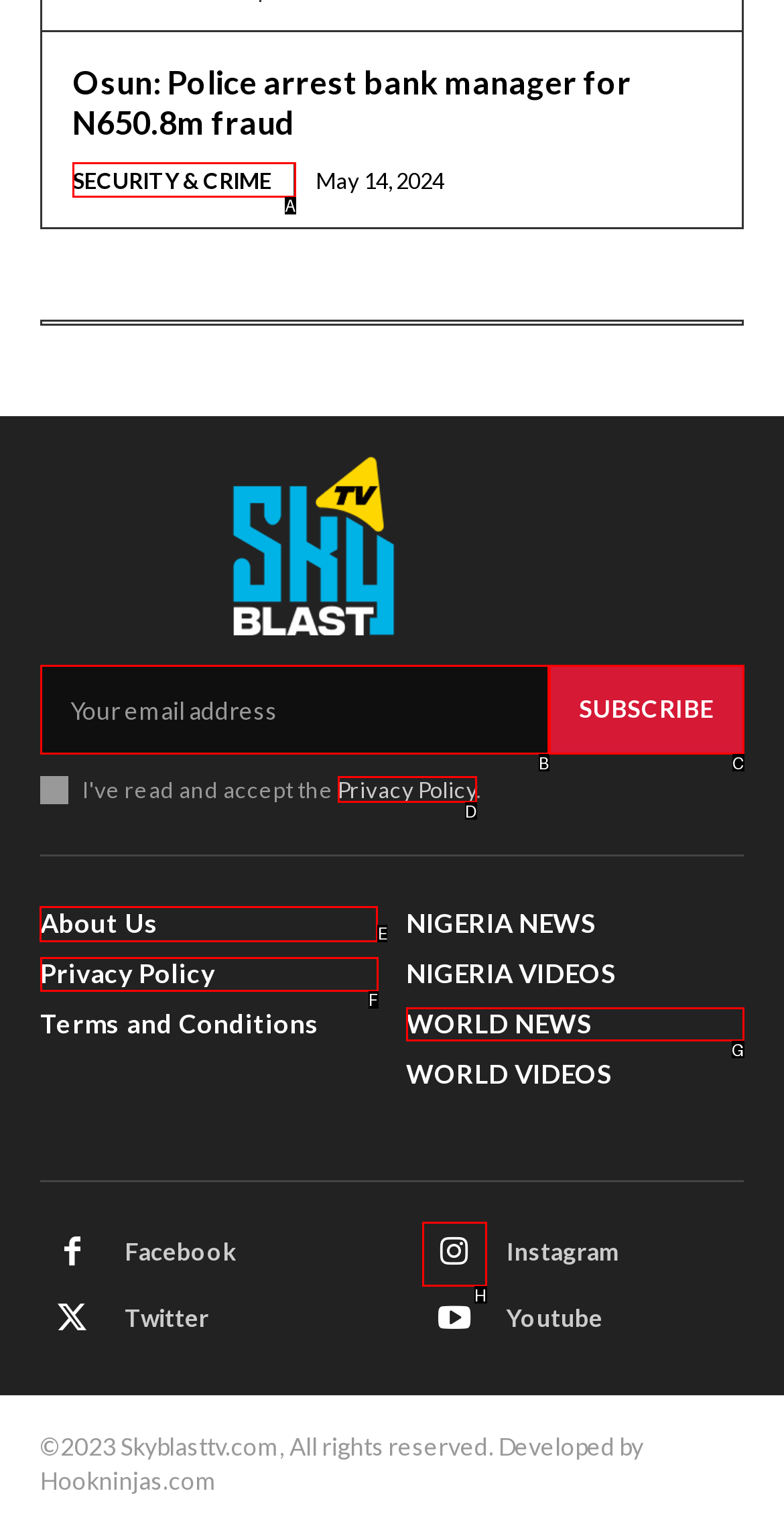Select the UI element that should be clicked to execute the following task: Visit the About Us page
Provide the letter of the correct choice from the given options.

E